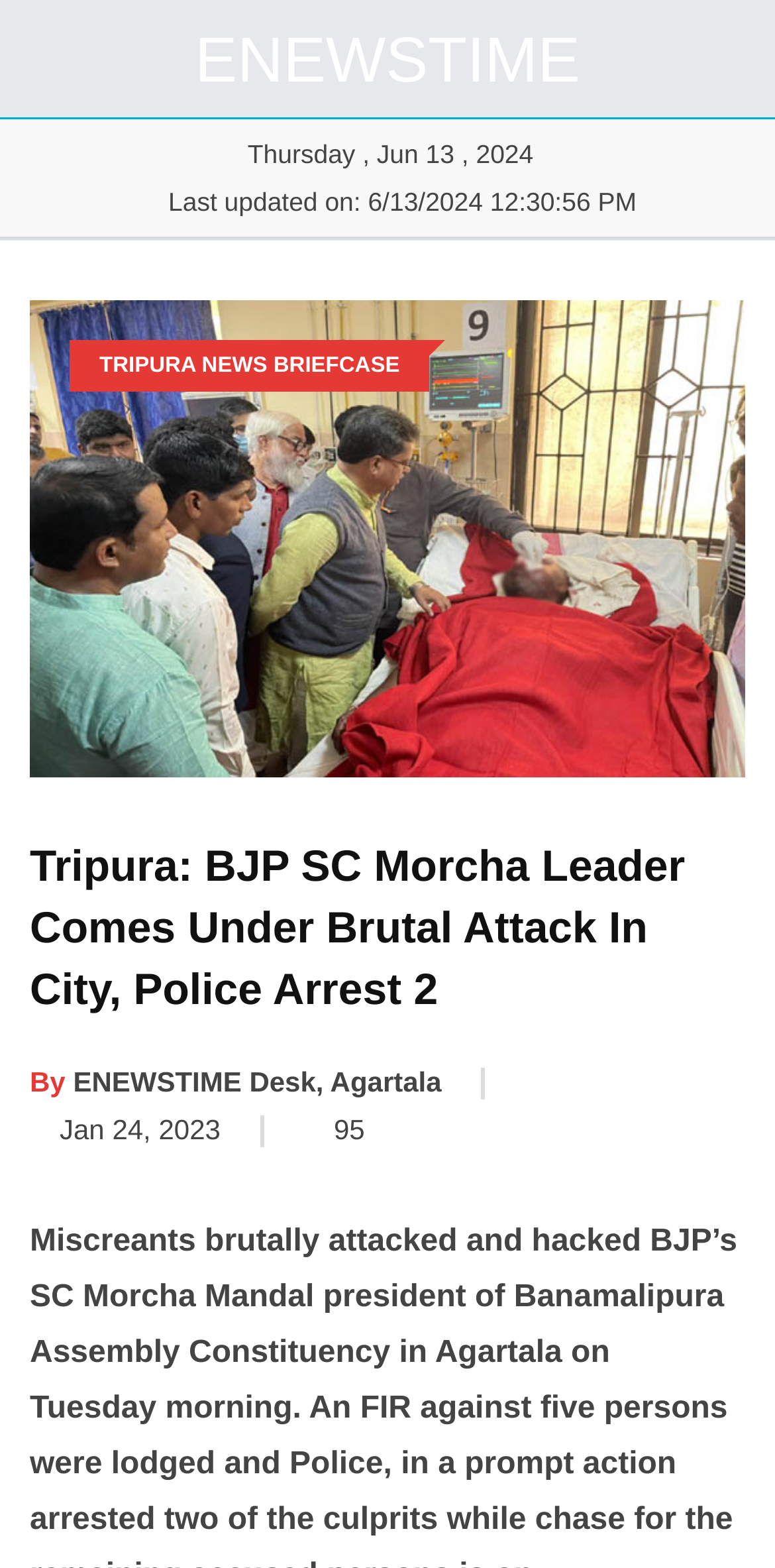Determine the bounding box coordinates in the format (top-left x, top-left y, bottom-right x, bottom-right y). Ensure all values are floating point numbers between 0 and 1. Identify the bounding box of the UI element described by: aria-label="X (Twitter)"

None